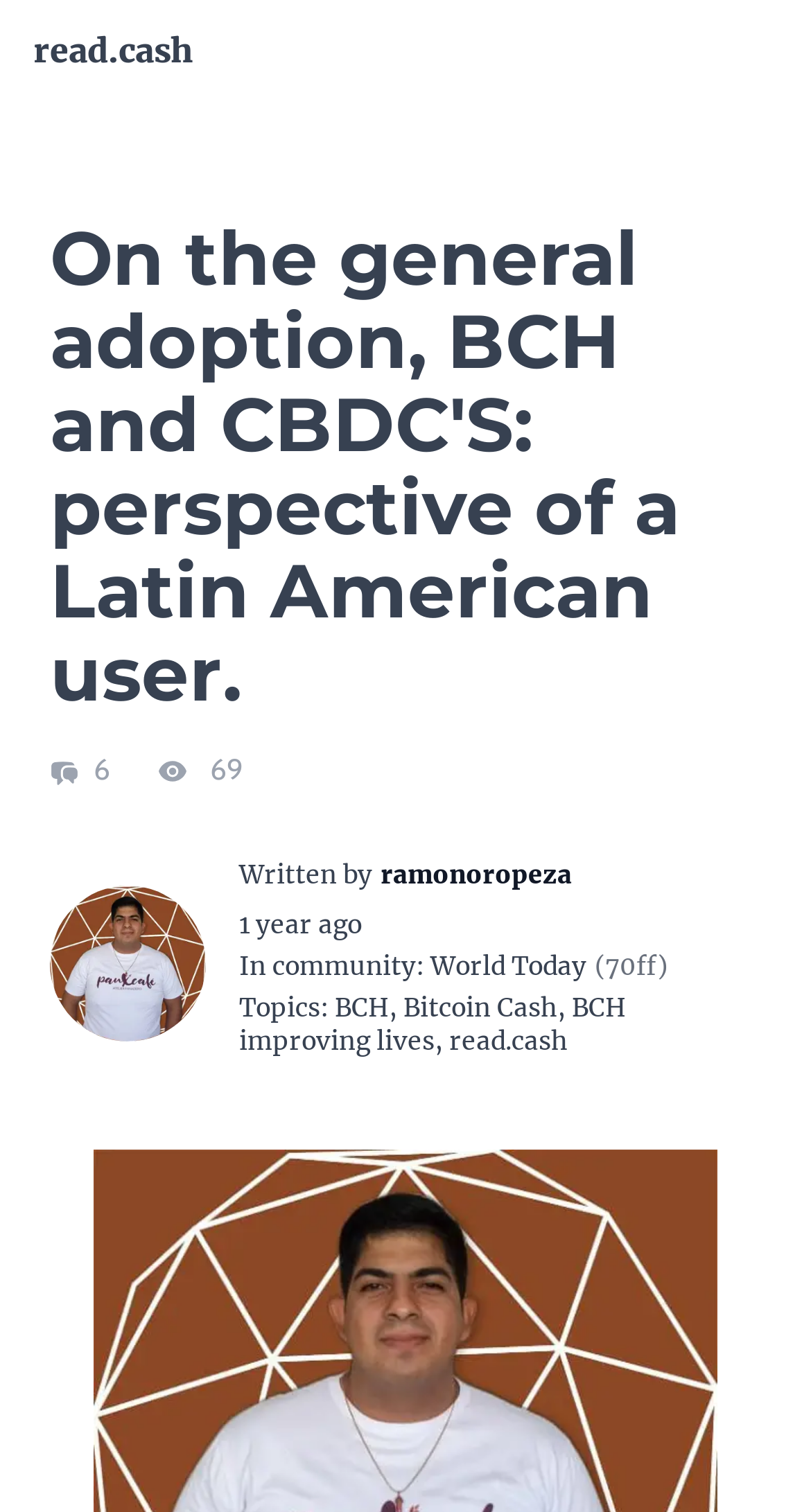When was the article written?
Provide an in-depth and detailed answer to the question.

I found the date and time of the article by looking at the generic text with the date and time '2023-01-27 21:50:20'.